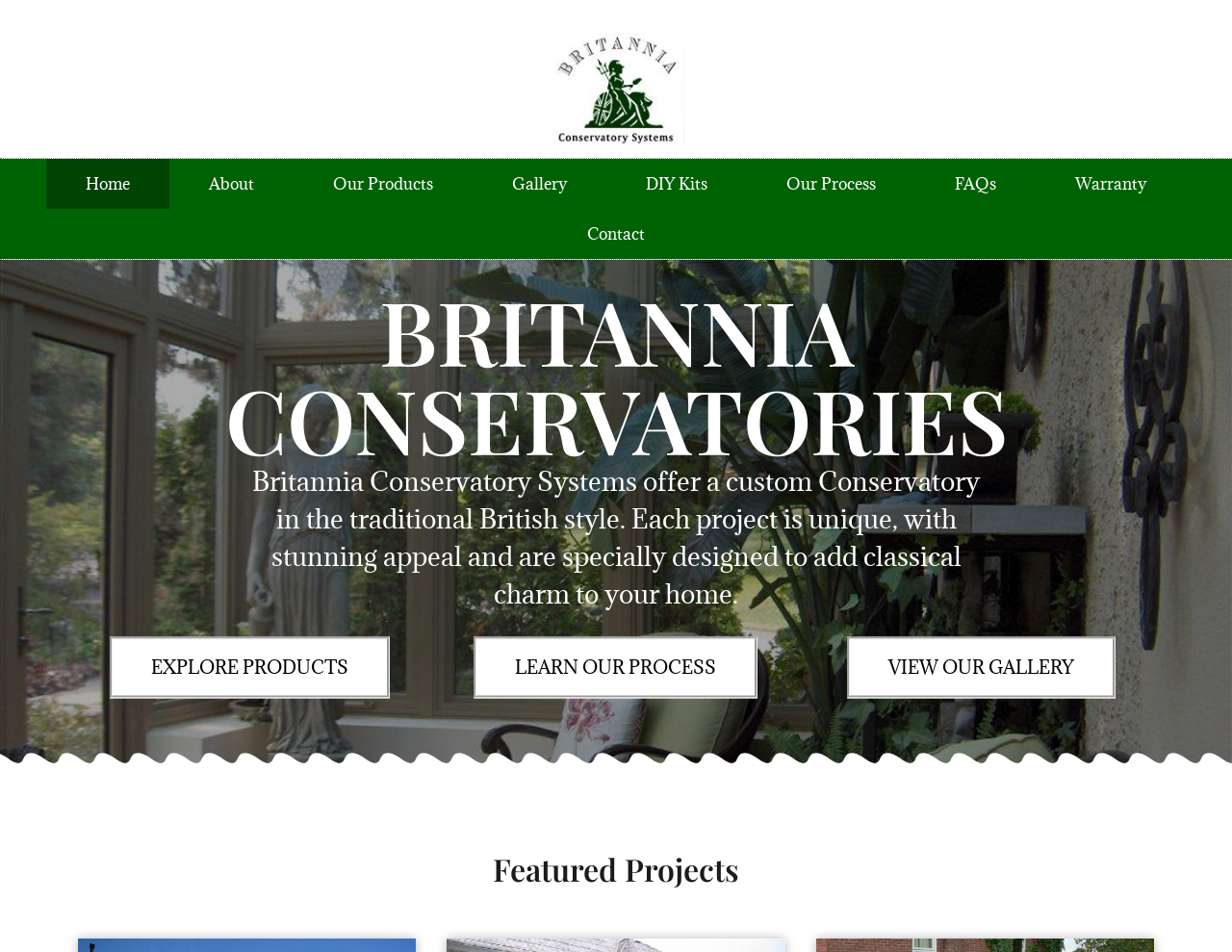Locate the coordinates of the bounding box for the clickable region that fulfills this instruction: "explore products".

[0.089, 0.669, 0.317, 0.734]